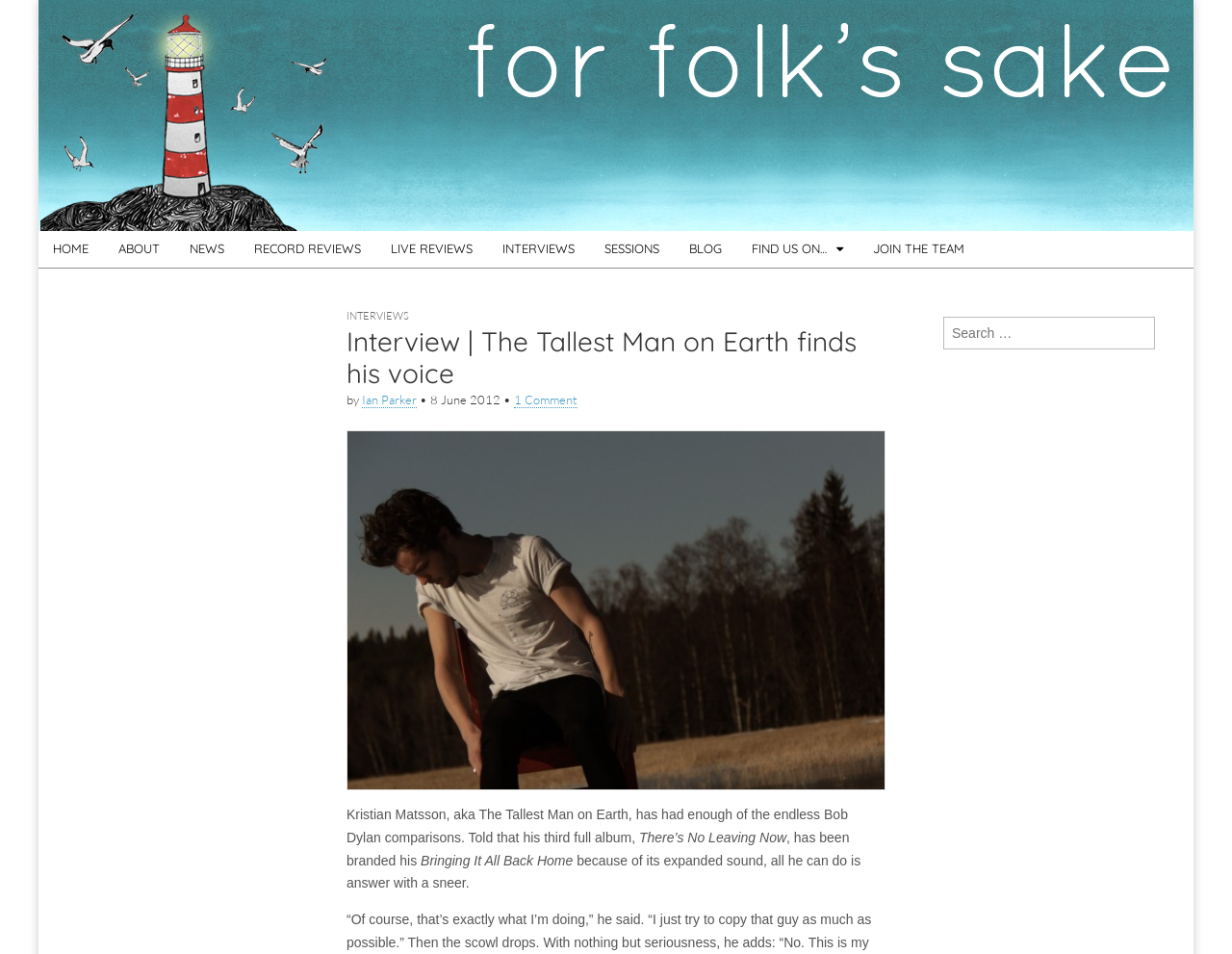Please determine the bounding box coordinates of the element's region to click in order to carry out the following instruction: "Check the 'INTERVIEWS' page". The coordinates should be four float numbers between 0 and 1, i.e., [left, top, right, bottom].

[0.396, 0.242, 0.478, 0.28]